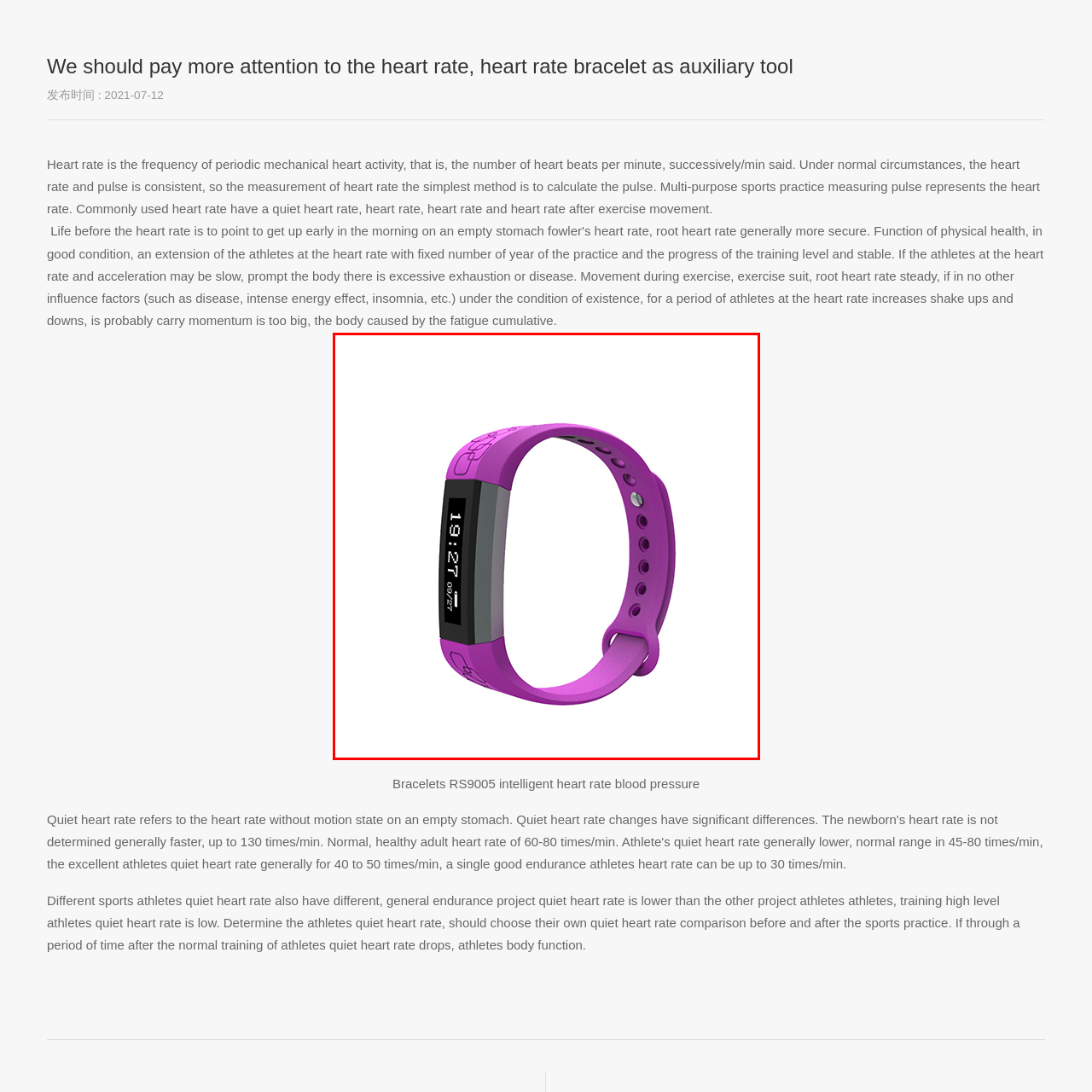Deliver a detailed explanation of the elements found in the red-marked area of the image.

The image features a vibrant purple heart rate monitoring bracelet, designed for both style and functionality. It showcases a sleek, modern design with a digital display that prominently features the time, indicating "19:27," along with various fitness metrics. The strap is adorned with a lightweight, flexible material that ensures comfort during activities, making it suitable for athletes and fitness enthusiasts alike. This type of device is essential for monitoring heart rate, which is critical for assessing cardiovascular health and optimizing training regimens. The bracelet serves as an auxiliary tool in understanding heart activity, facilitating better performance in various sports.